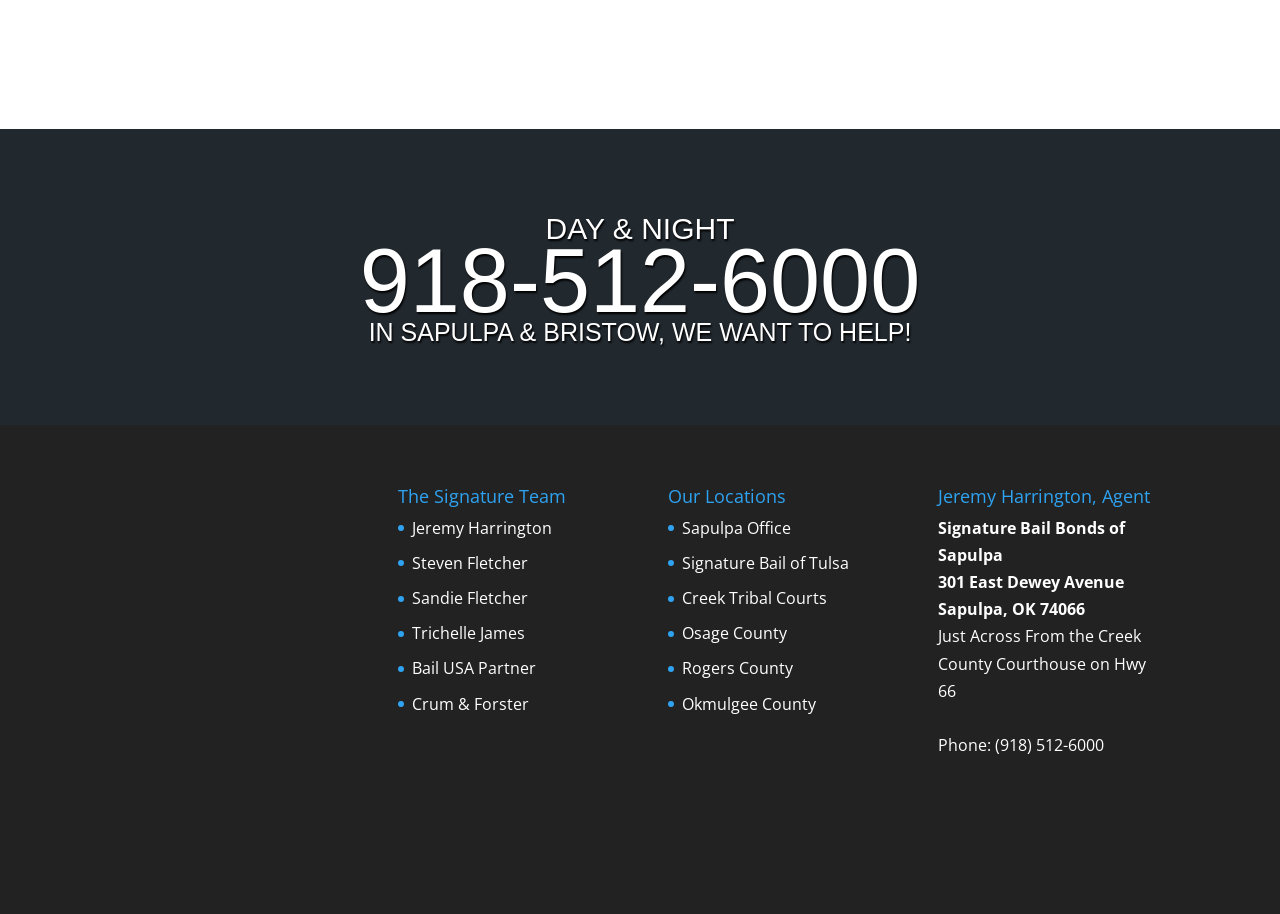Using the webpage screenshot and the element description Signature Bail of Tulsa, determine the bounding box coordinates. Specify the coordinates in the format (top-left x, top-left y, bottom-right x, bottom-right y) with values ranging from 0 to 1.

[0.533, 0.67, 0.663, 0.694]